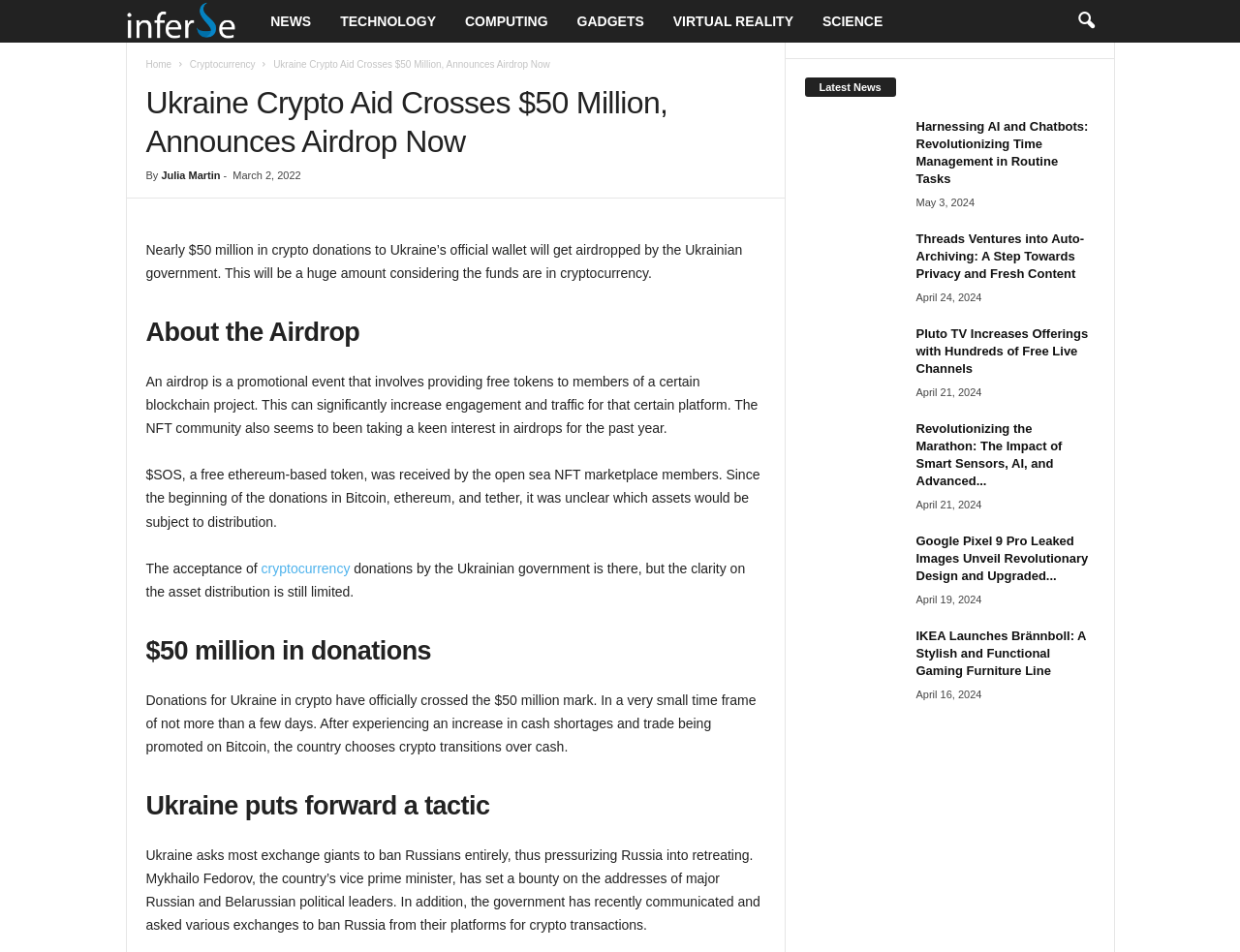Please indicate the bounding box coordinates for the clickable area to complete the following task: "Search using the search icon". The coordinates should be specified as four float numbers between 0 and 1, i.e., [left, top, right, bottom].

[0.858, 0.0, 0.893, 0.045]